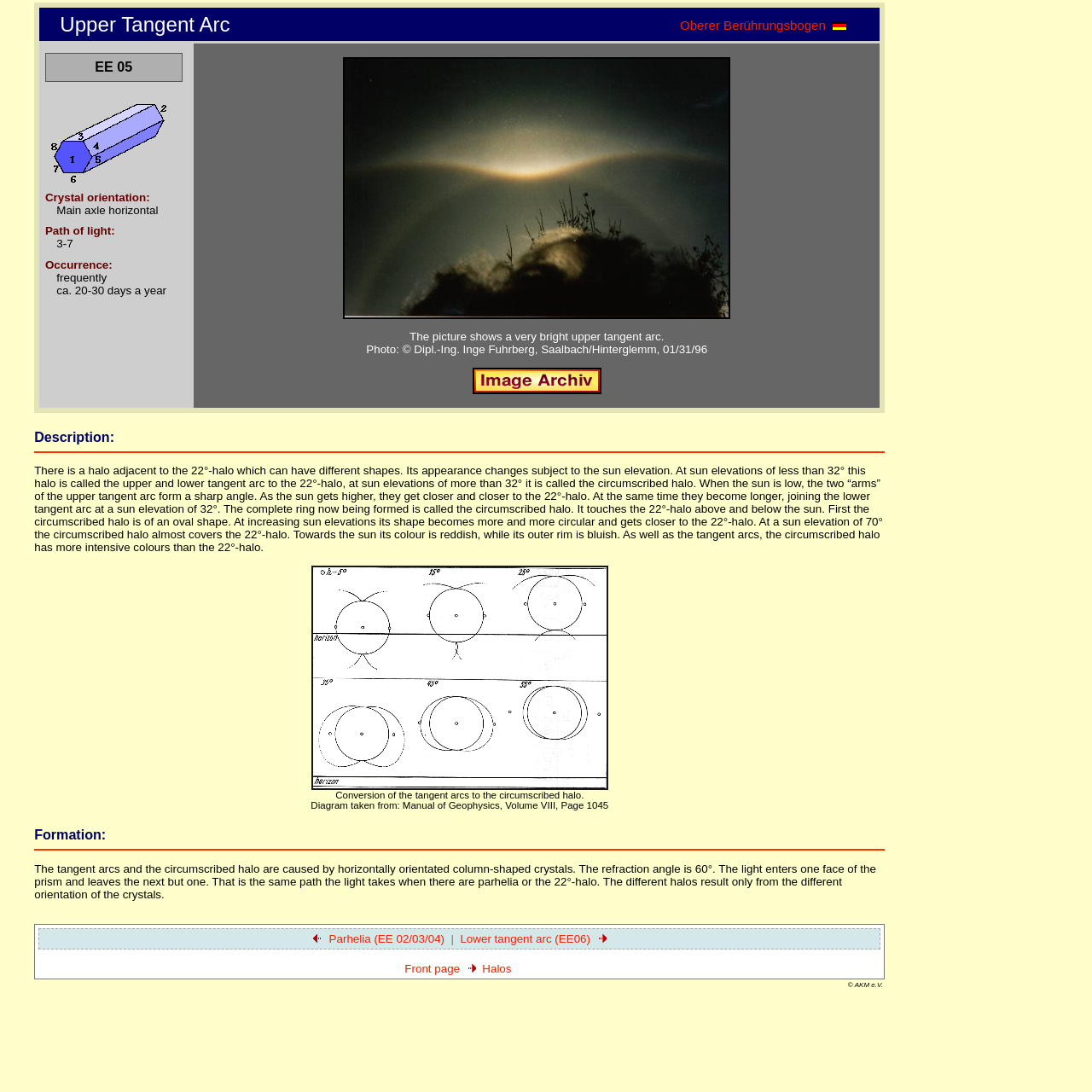Provide an in-depth caption for the webpage.

The webpage is about the upper tangent arc, a type of halo phenomenon. At the top, there is a link to "Oberer Berührungsbogen" (German for "Upper Tangent Arc") followed by a small image and a non-descriptive static text. Below this, there is a description list with four terms and their corresponding details. The terms are "Crystal orientation:", "Path of light:", "Occurrence:", and their details are "Main axle horizontal", "3-7", and "frequently, ca. 20-30 days a year", respectively.

To the right of the description list, there is a large image labeled "Bild" (German for "Picture"). Below the image, there is a static text describing the picture, which shows a very bright upper tangent arc. The photographer's credit is also provided.

Further down, there is a heading "Description:" followed by a long paragraph of text that explains the upper tangent arc and its relationship to the 22°-halo. The text describes how the appearance of the upper tangent arc changes with the sun's elevation and how it eventually forms a circumscribed halo.

Below the paragraph, there is an image, and then a static text that describes the conversion of the tangent arcs to the circumscribed halo. The source of the diagram is also provided.

The next section is headed "Formation:" and explains how the tangent arcs and the circumscribed halo are caused by horizontally oriented column-shaped crystals. The text describes the refraction angle and the path of light through the crystals.

Finally, there are links to related topics, including parhelia, lower tangent arc, front page, and halos, as well as a copyright notice at the bottom of the page.